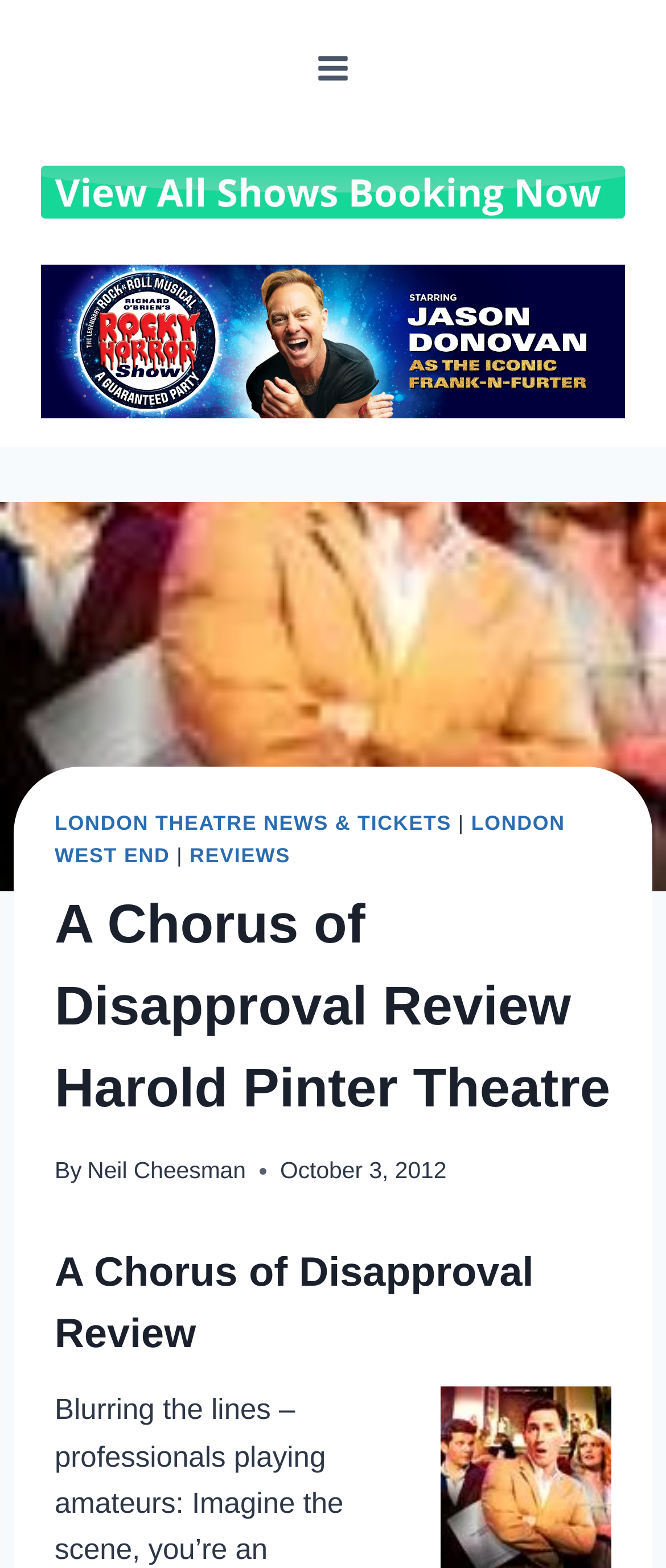Please provide a one-word or phrase answer to the question: 
How many links are in the top menu?

3